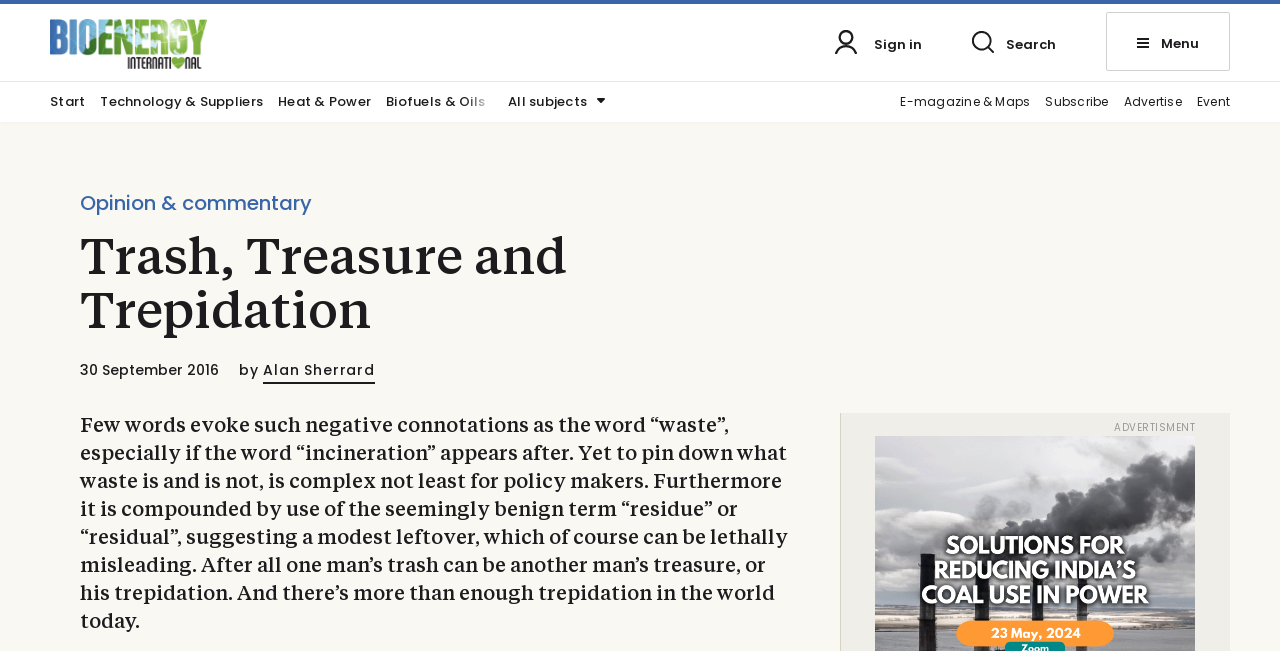Determine the bounding box coordinates for the area that should be clicked to carry out the following instruction: "Sign in to the website".

[0.652, 0.046, 0.72, 0.098]